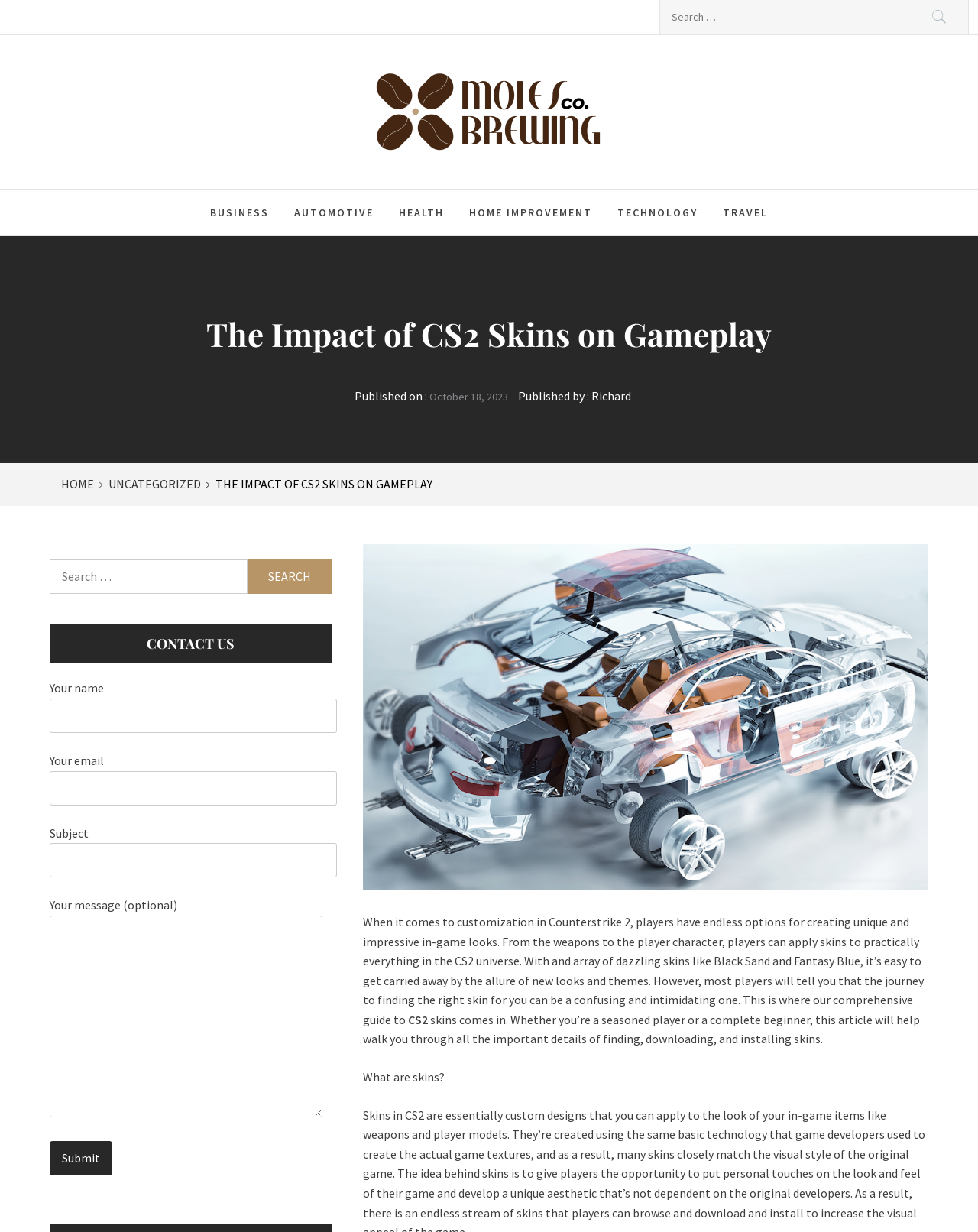Identify the bounding box for the described UI element: "ABOUT US".

None